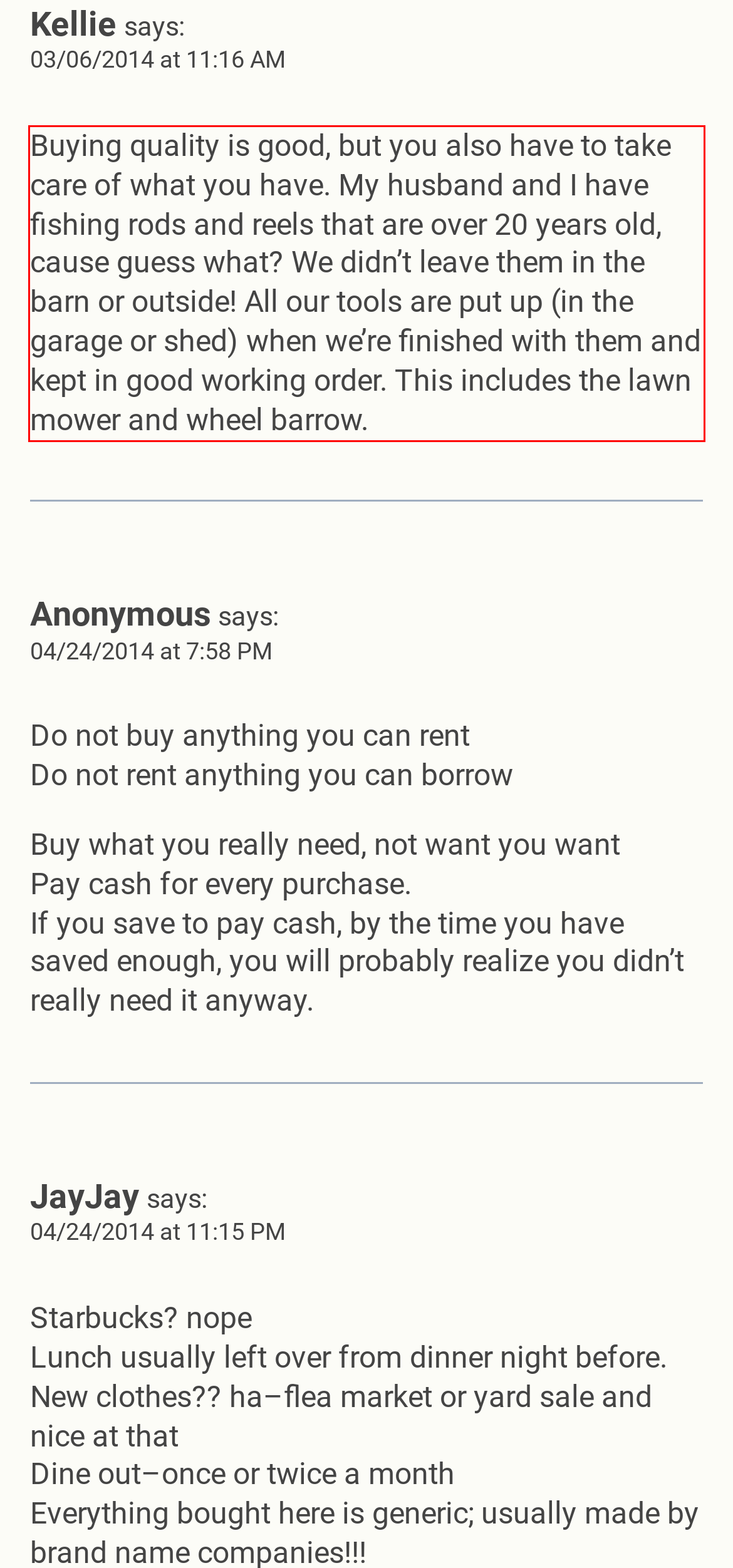You are given a screenshot with a red rectangle. Identify and extract the text within this red bounding box using OCR.

Buying quality is good, but you also have to take care of what you have. My husband and I have fishing rods and reels that are over 20 years old, cause guess what? We didn’t leave them in the barn or outside! All our tools are put up (in the garage or shed) when we’re finished with them and kept in good working order. This includes the lawn mower and wheel barrow.